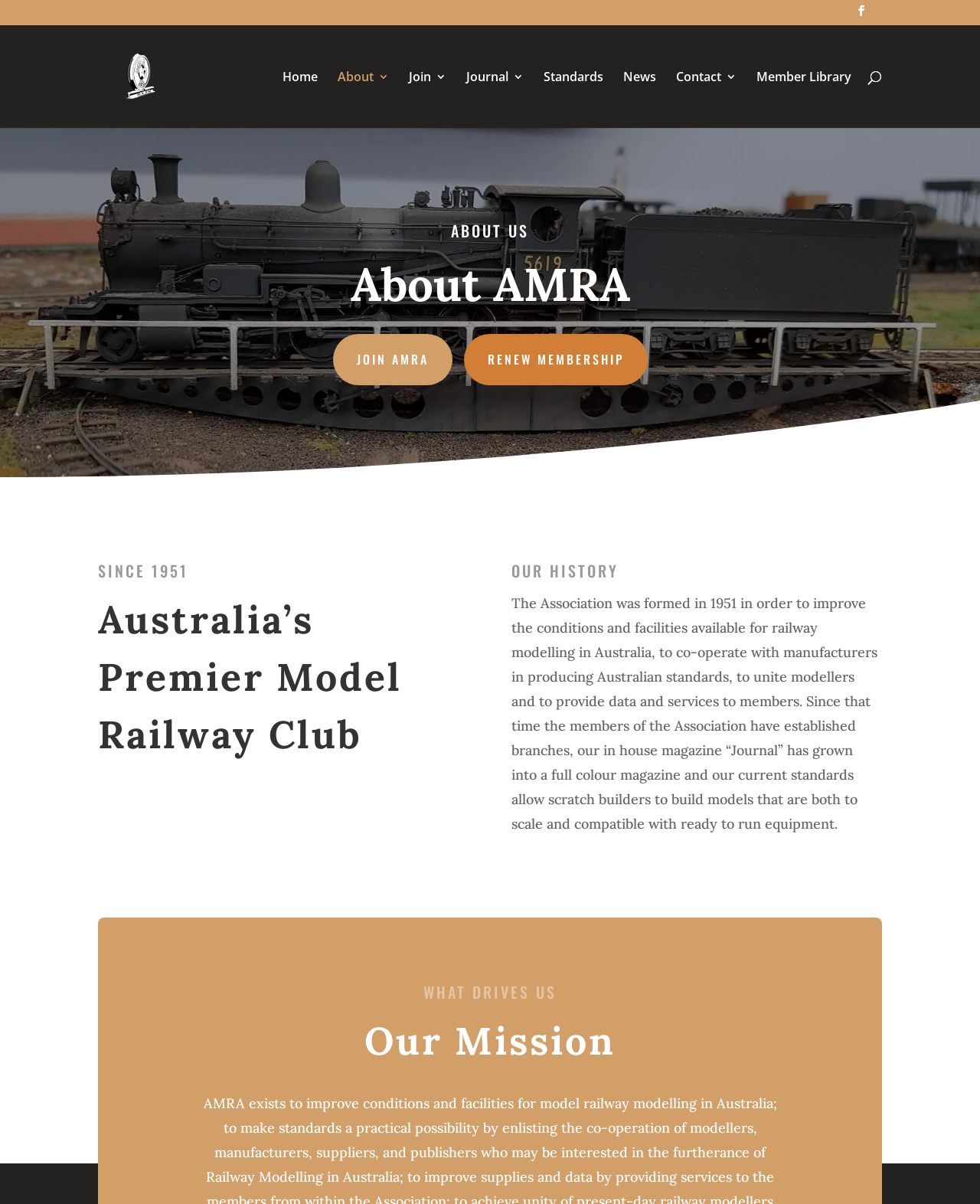Please identify the bounding box coordinates of the element on the webpage that should be clicked to follow this instruction: "Read about the history of AMRA". The bounding box coordinates should be given as four float numbers between 0 and 1, formatted as [left, top, right, bottom].

[0.522, 0.494, 0.895, 0.692]